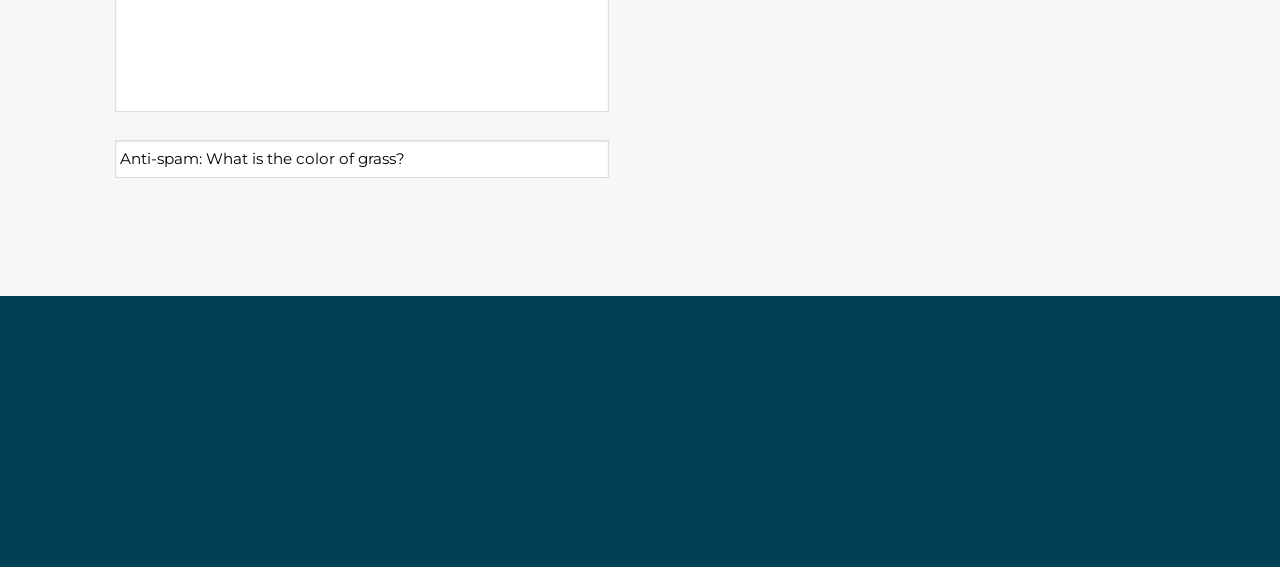Determine the coordinates of the bounding box for the clickable area needed to execute this instruction: "Follow on Facebook".

[0.094, 0.859, 0.113, 0.899]